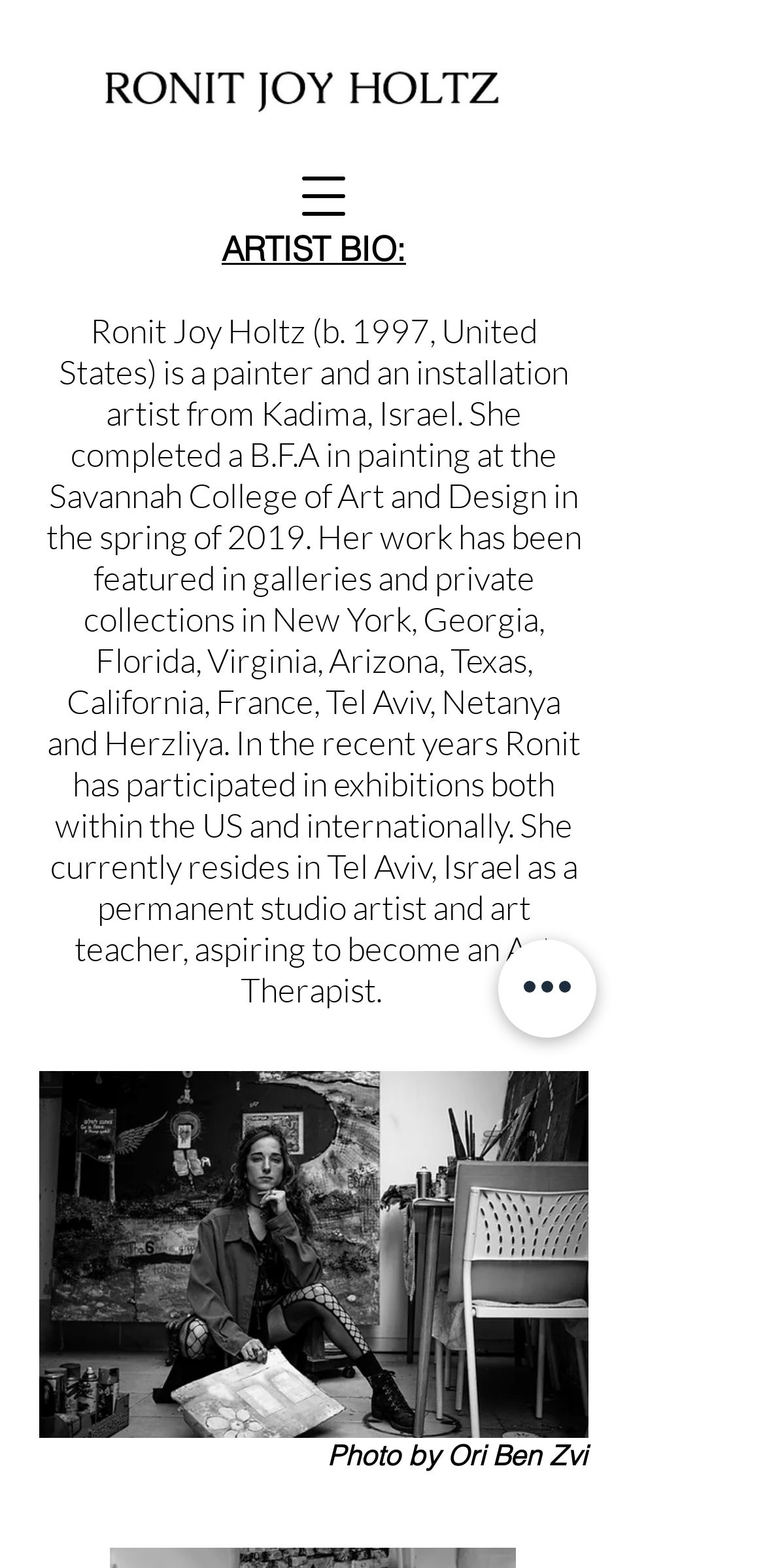What is Ronit Joy Holtz's profession?
Could you answer the question with a detailed and thorough explanation?

Based on the webpage, I found the text 'Ronit Joy Holtz (b. 1997, United States) is a painter and an installation artist from Kadima, Israel.' which indicates her profession.